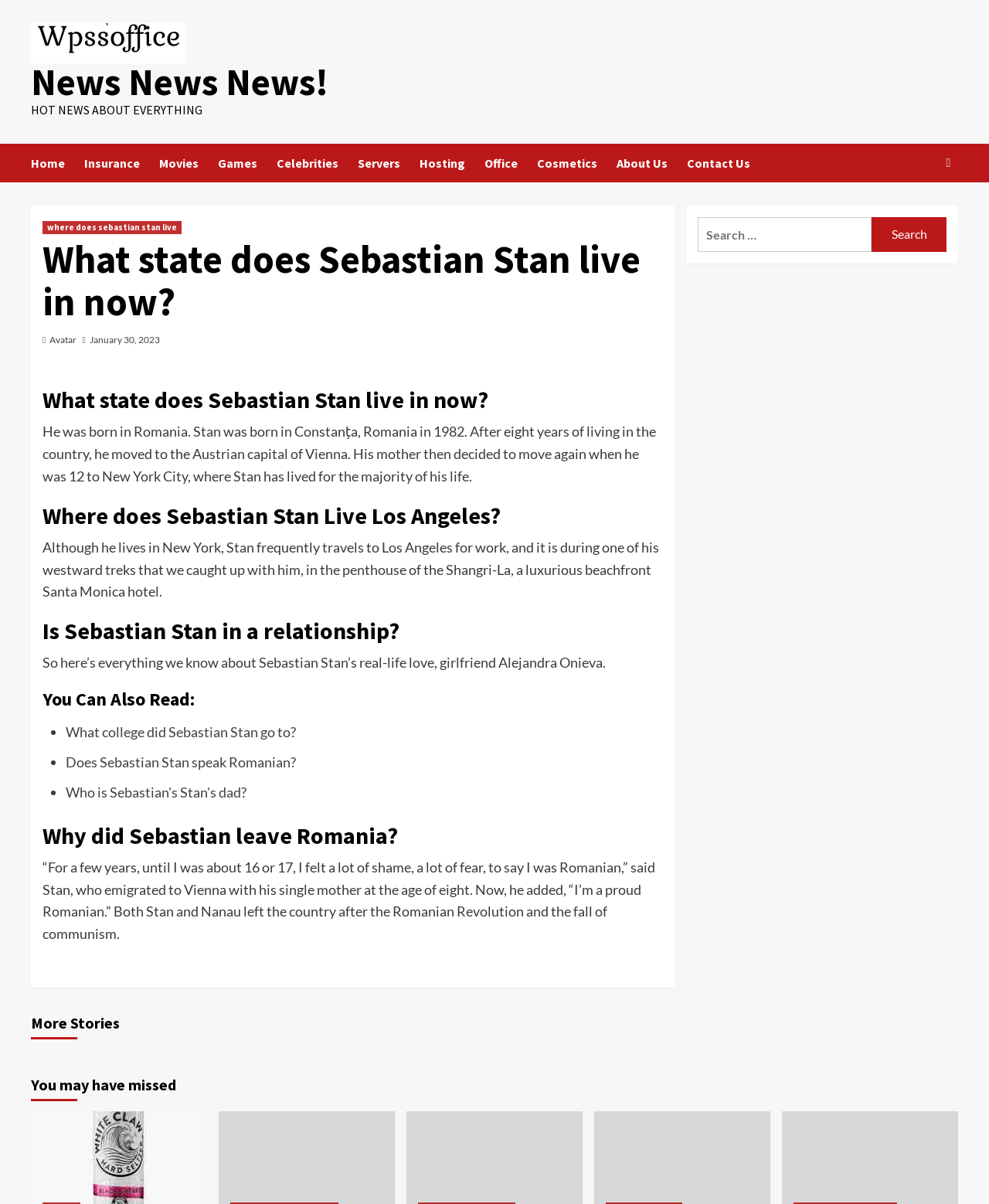Illustrate the webpage's structure and main components comprehensively.

This webpage appears to be a news article or blog post about Sebastian Stan, an actor. At the top of the page, there is a logo or icon with the text "News News News!" which is also a link. Below this, there is a horizontal navigation menu with links to various categories such as "Home", "Insurance", "Movies", "Games", and more.

The main content of the page is an article about Sebastian Stan's life, including where he lives and his relationships. The article is divided into sections with headings such as "What state does Sebastian Stan live in now?", "Where does Sebastian Stan Live Los Angeles?", "Is Sebastian Stan in a relationship?", and more. Each section contains a brief paragraph of text providing information about the topic.

There are also several links throughout the article, including links to related articles or topics, such as "What college did Sebastian Stan go to?" and "Does Sebastian Stan speak Romanian?". Additionally, there is a search bar at the bottom of the page where users can search for specific topics or keywords.

On the right-hand side of the page, there is a complementary section with a heading "You may have missed" which may contain additional links or articles. Overall, the webpage appears to be a news or blog article about Sebastian Stan's life and career.